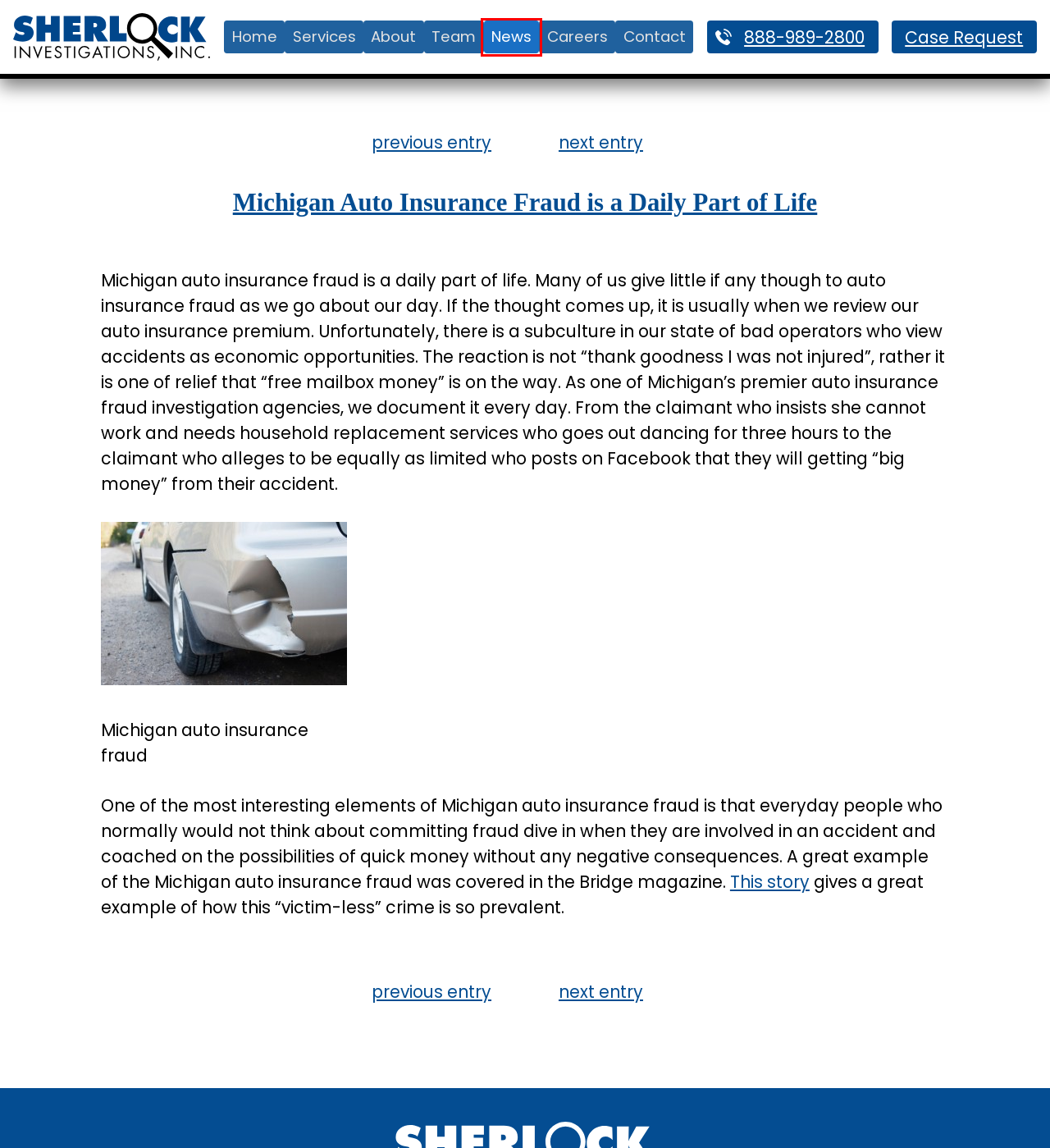Given a webpage screenshot with a UI element marked by a red bounding box, choose the description that best corresponds to the new webpage that will appear after clicking the element. The candidates are:
A. Case Request Form
B. Executive Staff - Sherlock Investigations Inc.
C. Contact - Sherlock Investigations Inc.
D. Home - Sherlock Investigations Inc.
E. Adjusters Feel All Insurance Claims Investigators Are The Same
F. Private Investigator Careers
G. preparing for surveillance
H. Insurance Investigator News - Sherlock Investigations Inc.

H